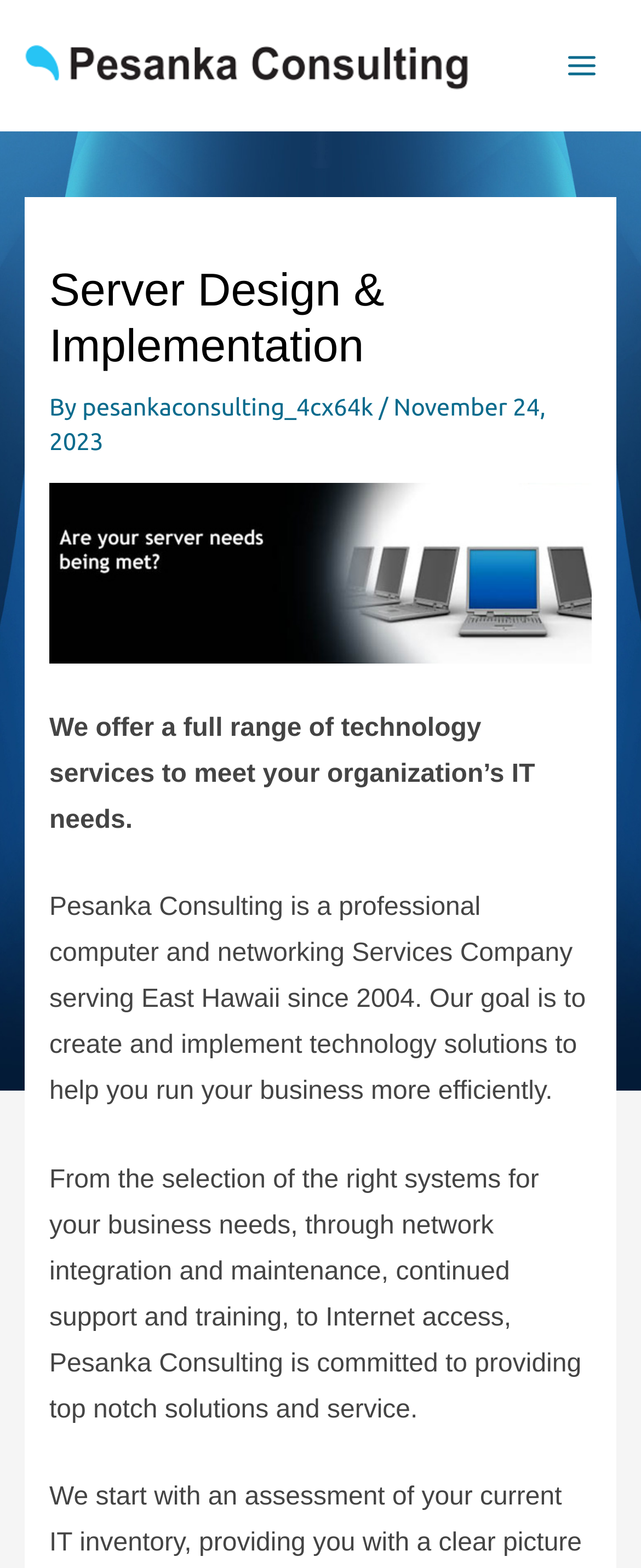When was the company established?
Please answer the question with as much detail and depth as you can.

According to the webpage, specifically the second paragraph, it is mentioned that 'Pesanka Consulting is a professional computer and networking Services Company serving East Hawaii since 2004.' This indicates that the company was established in 2004.